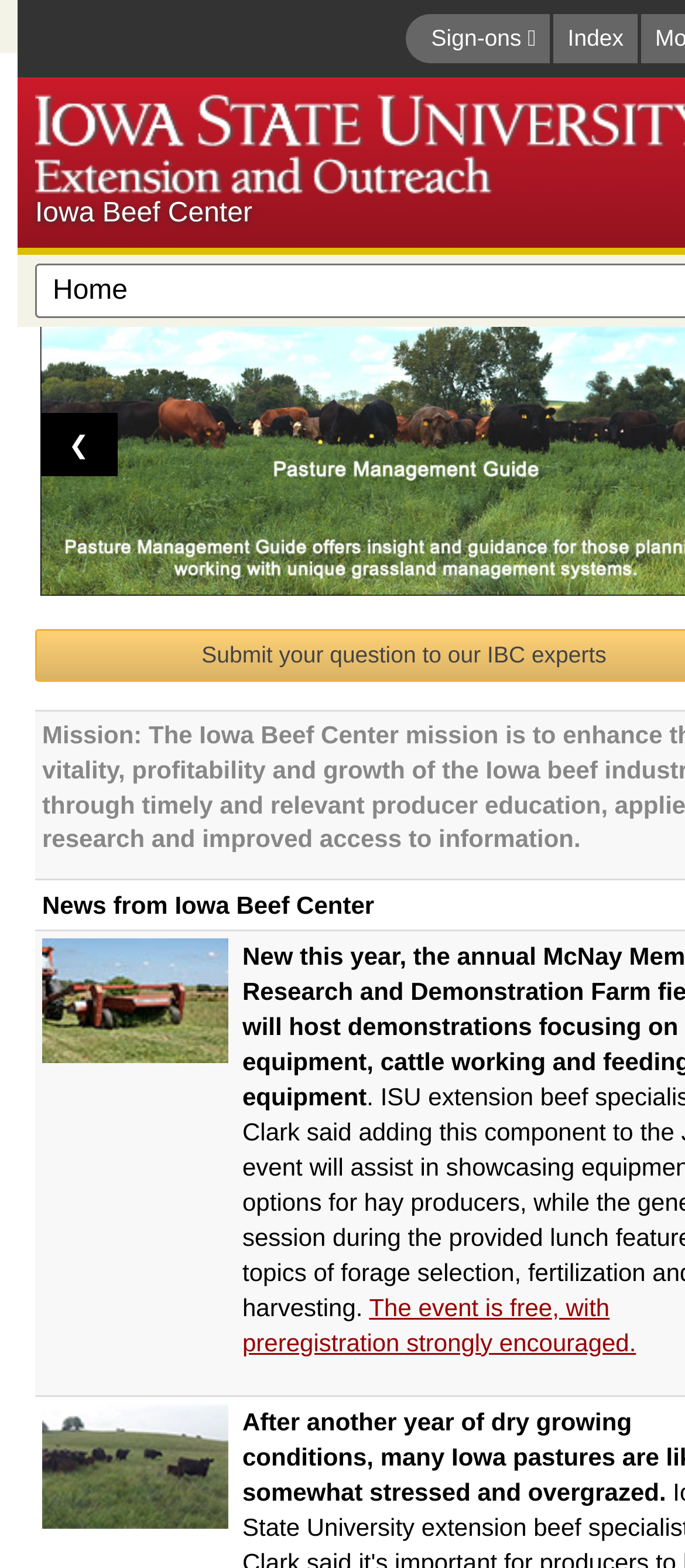Provide a short, one-word or phrase answer to the question below:
How many links are below the 'Mowing hay in field.' image?

2